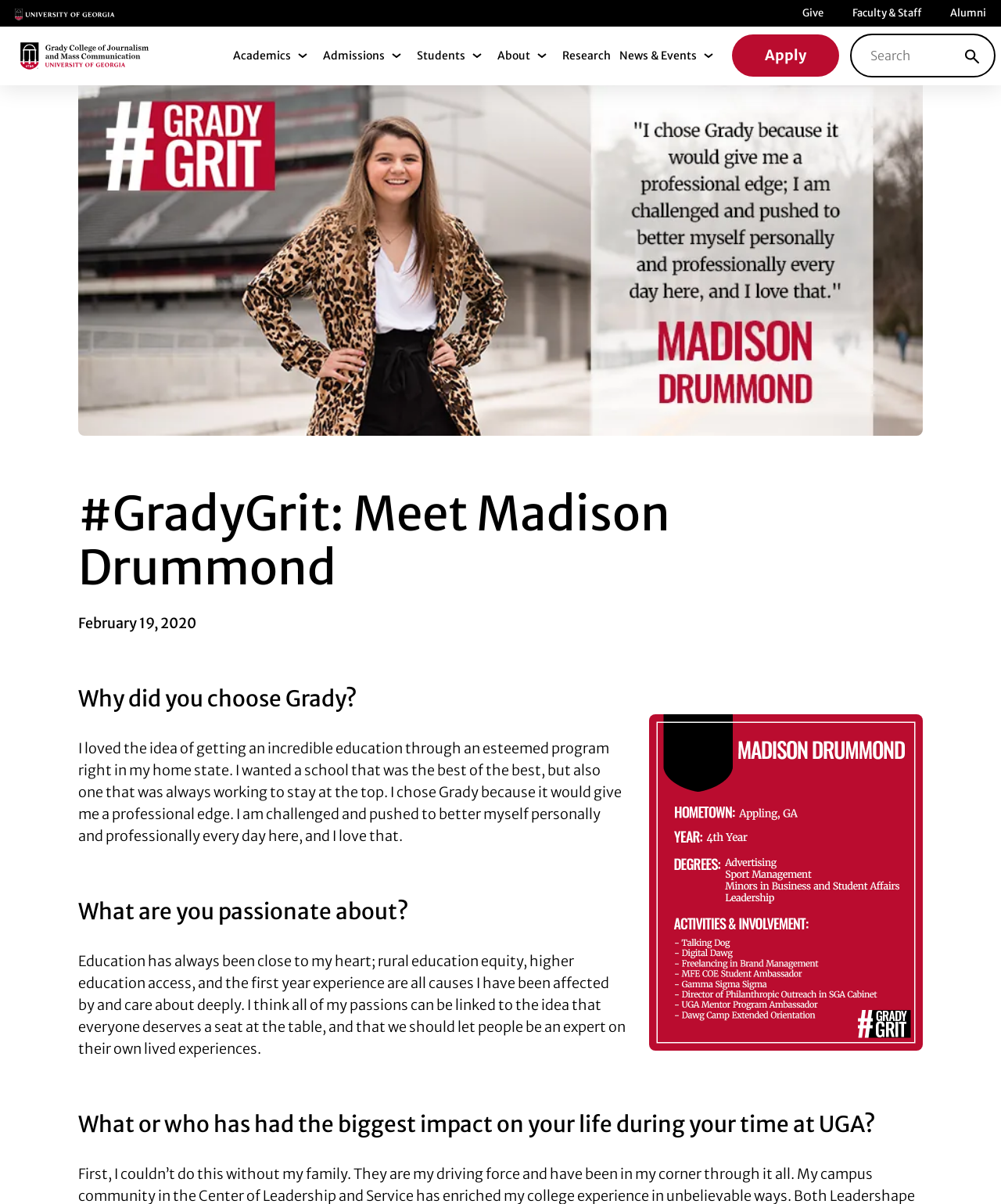Given the description "parent_node: Search for: name="s" placeholder="Search"", provide the bounding box coordinates of the corresponding UI element.

[0.849, 0.028, 0.995, 0.064]